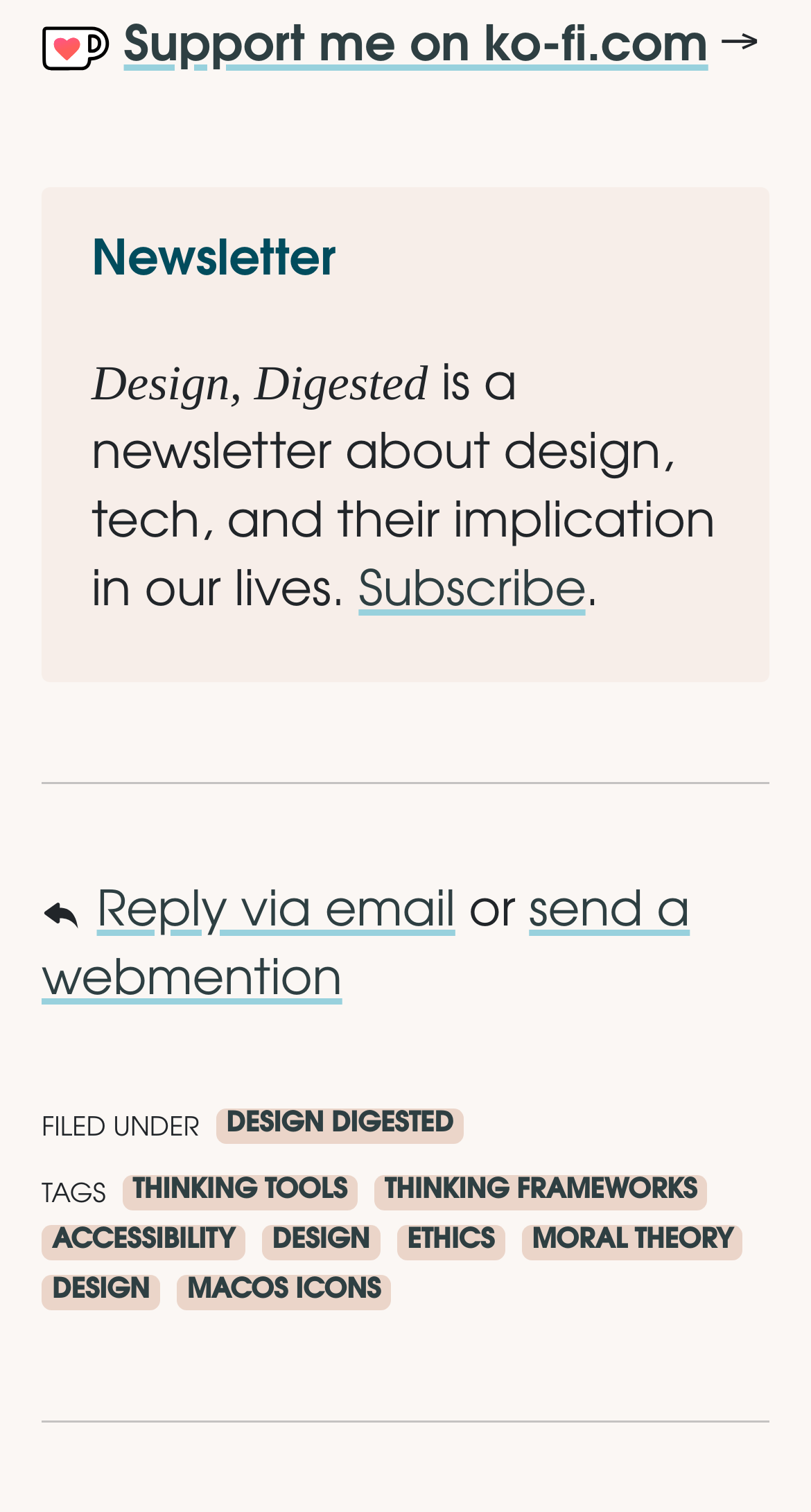Predict the bounding box of the UI element based on this description: "DESIGN DIGESTED".

[0.266, 0.736, 0.572, 0.758]